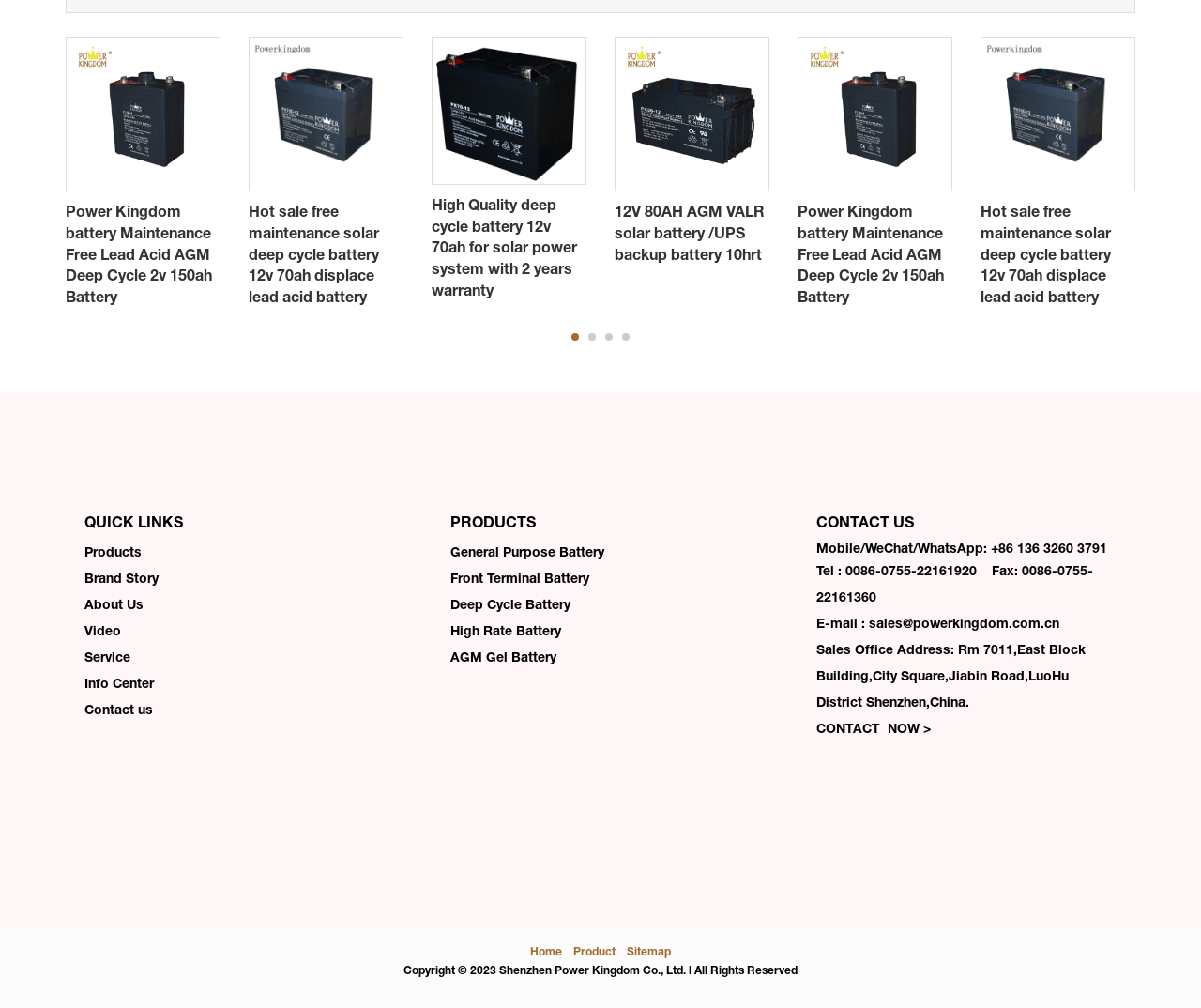Please find the bounding box coordinates of the section that needs to be clicked to achieve this instruction: "View the 'Deep Cycle Battery' page".

[0.375, 0.591, 0.475, 0.607]